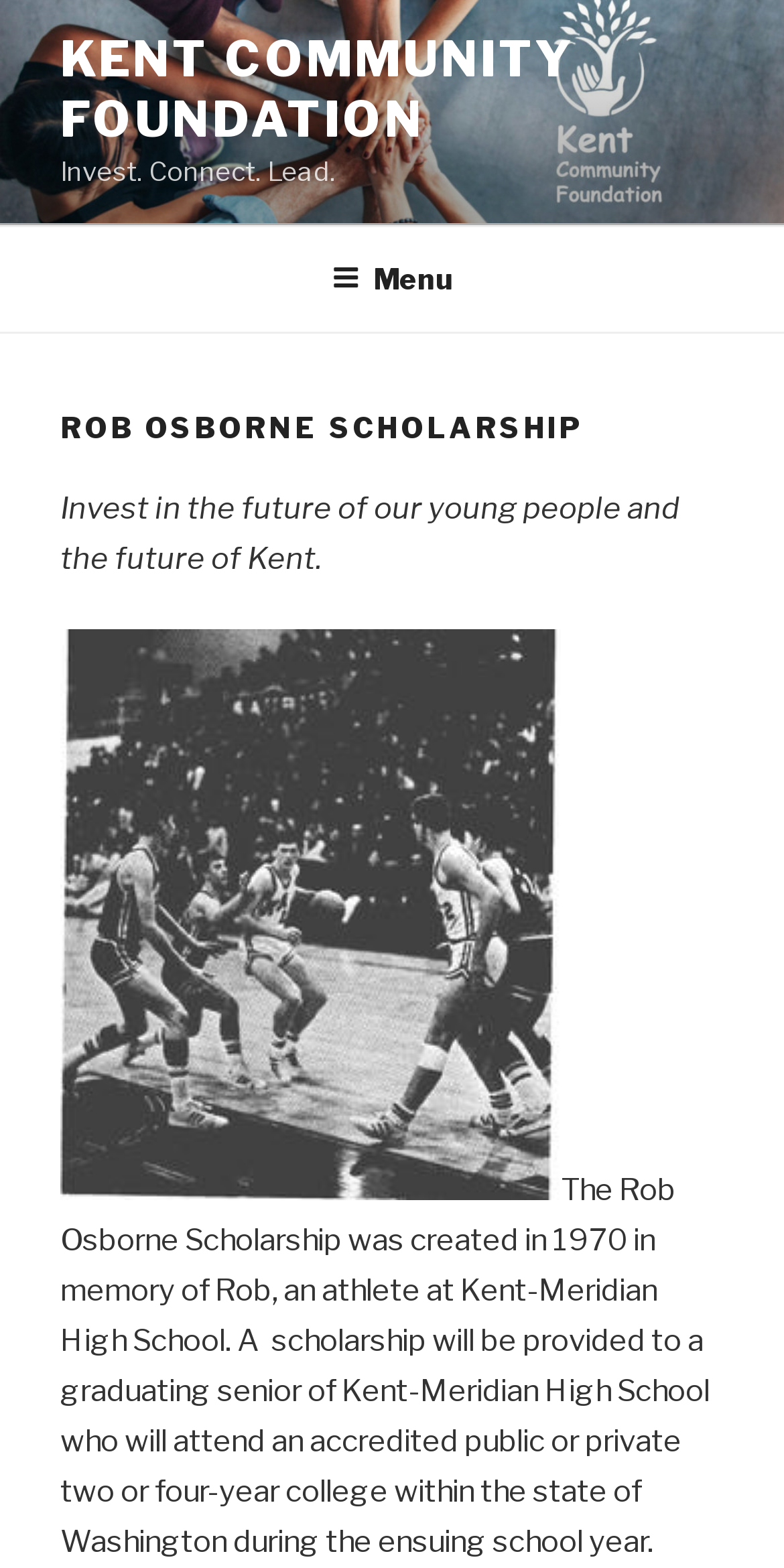Provide an in-depth caption for the webpage.

The webpage is about the Rob Osborne Scholarship, which is presented by the Kent Community Foundation. At the top of the page, there is a logo image of the Kent Community Foundation, accompanied by a link to the foundation's main page and a tagline "Invest. Connect. Lead." 

Below the logo, there is a top menu navigation bar that spans the entire width of the page. The menu has a button labeled "Menu" that, when expanded, reveals a dropdown menu.

The main content of the page is divided into sections. The first section has a heading that reads "ROB OSBORNE SCHOLARSHIP" in a prominent font. Below the heading, there is a brief description of the scholarship, stating its purpose and the eligibility criteria. 

Further down the page, there is a longer paragraph that provides more details about the scholarship, including its history, the selection process, and the benefits it offers to the recipients. This paragraph is positioned below the heading and the brief description, and it occupies a significant portion of the page.